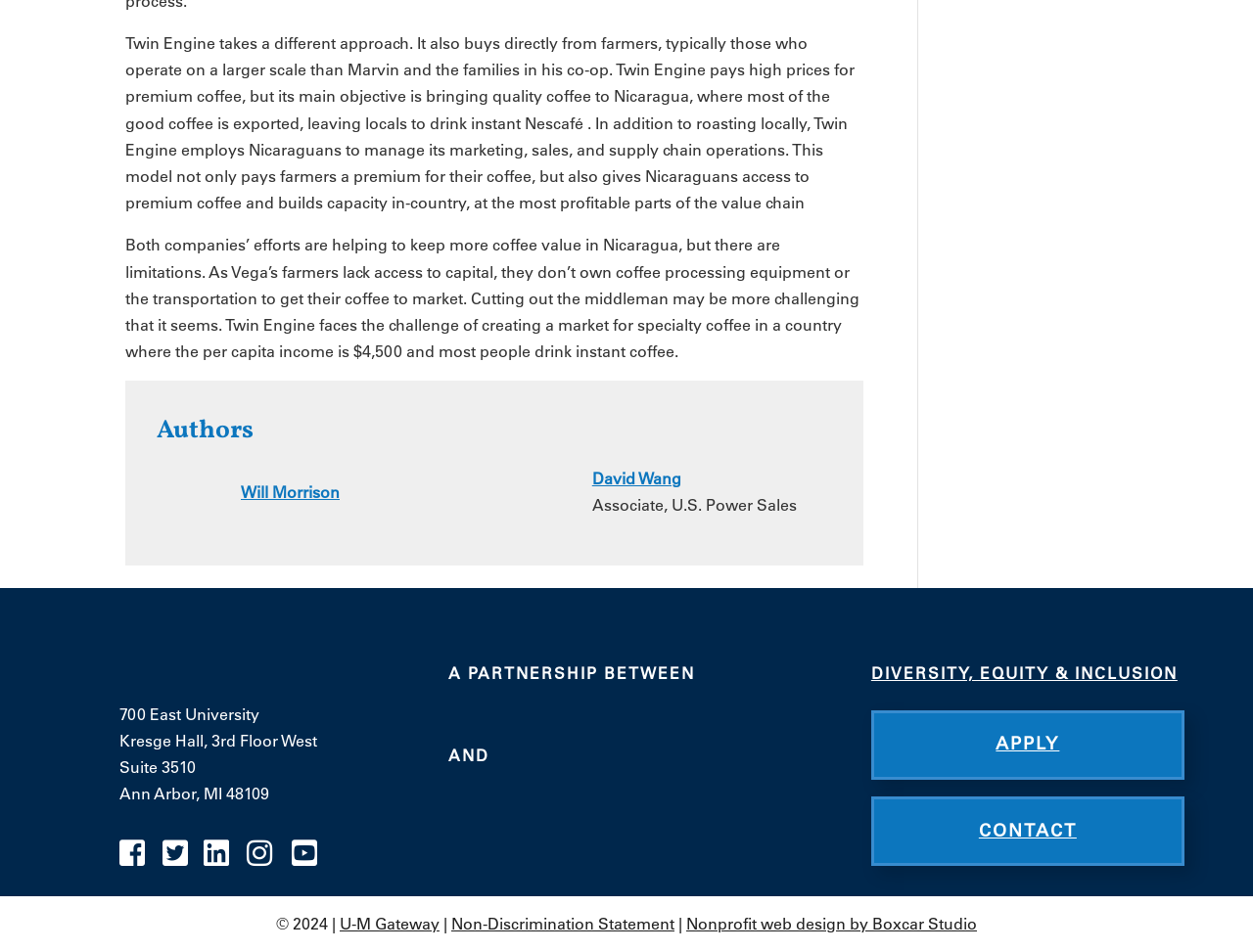Could you determine the bounding box coordinates of the clickable element to complete the instruction: "Contact 'U-M Gateway'"? Provide the coordinates as four float numbers between 0 and 1, i.e., [left, top, right, bottom].

[0.271, 0.96, 0.351, 0.981]